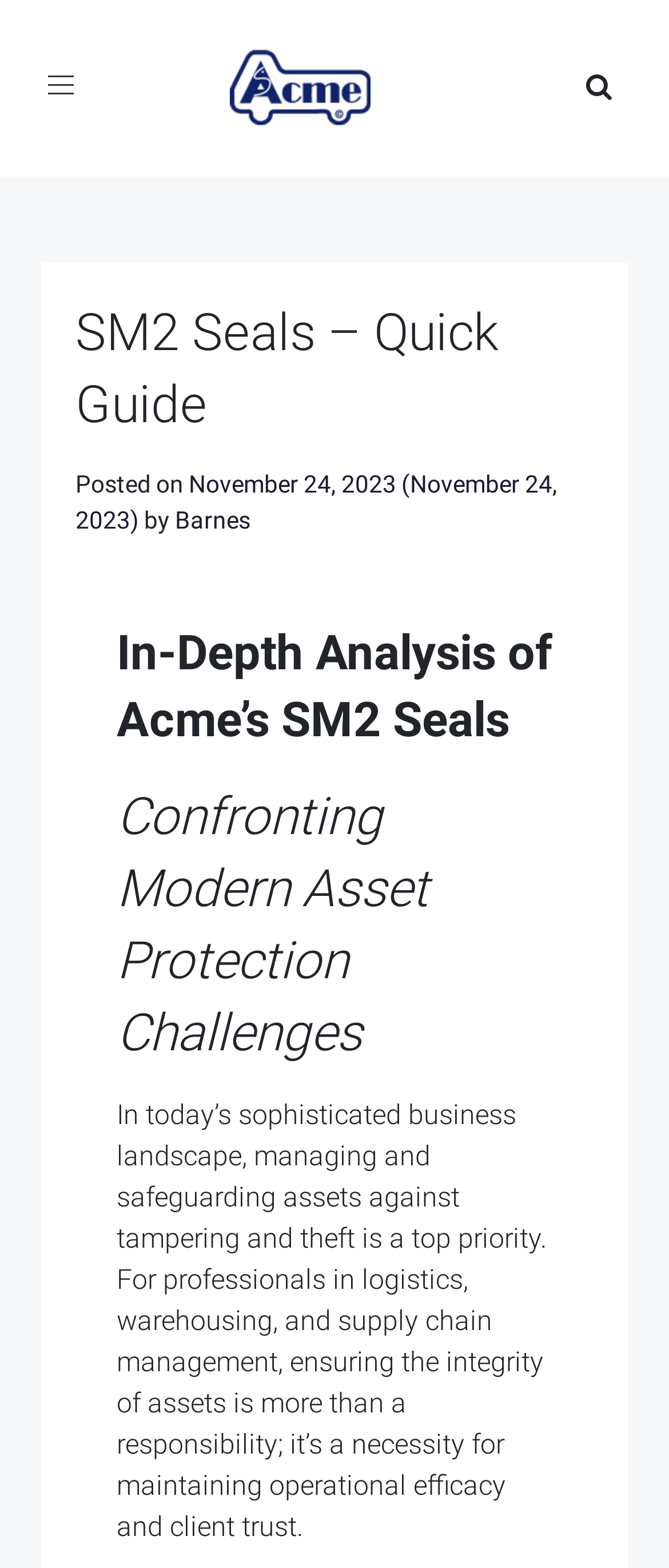Provide a one-word or one-phrase answer to the question:
What industries use SM2 Seals?

Maritime, Aviation, Cargo, Retail